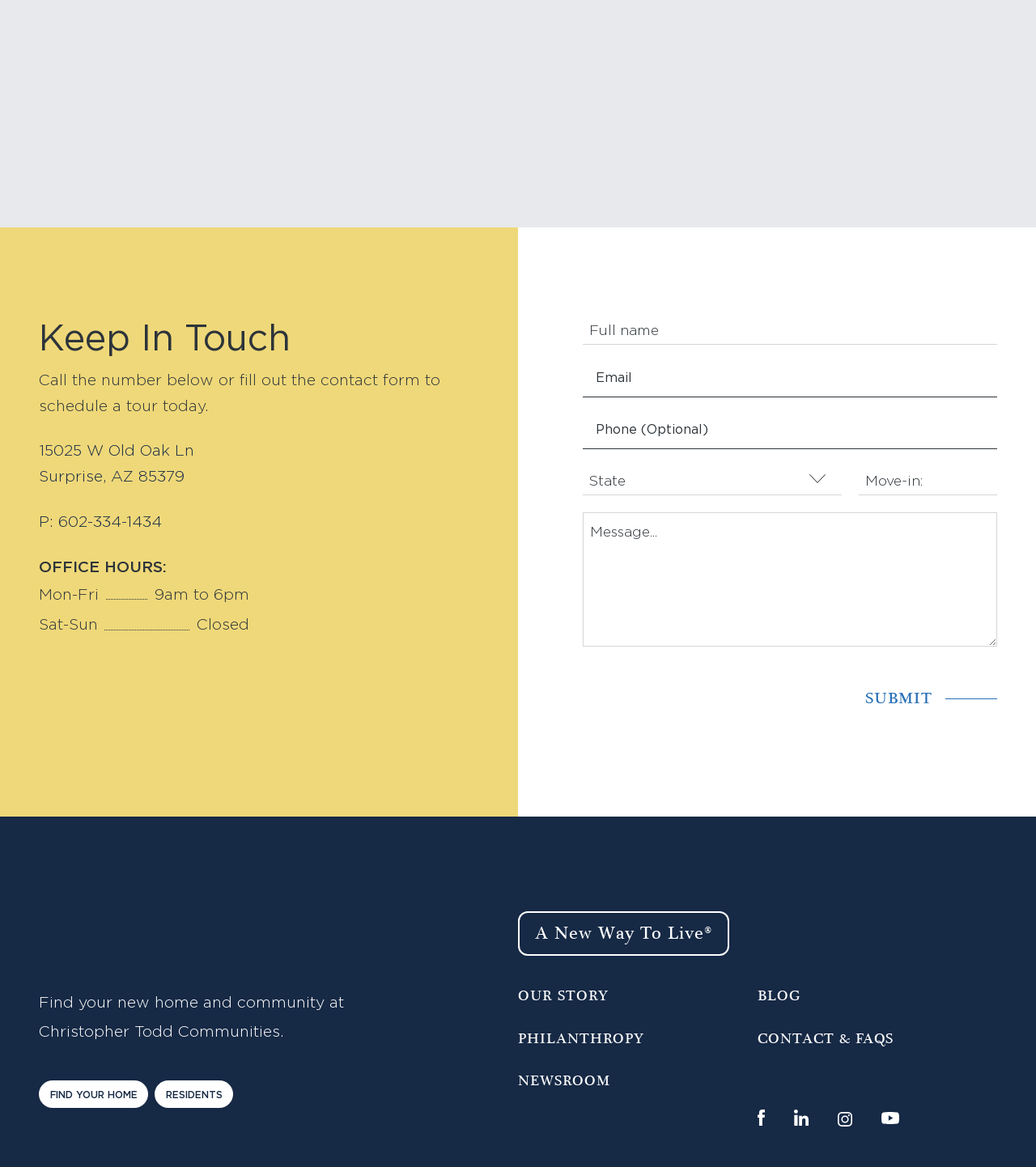What is the office hours on Monday to Friday?
Provide an in-depth and detailed explanation in response to the question.

I found the office hours information under the 'OFFICE HOURS:' heading, which lists the hours as 'Mon-Fri' from '9am to 6pm'.